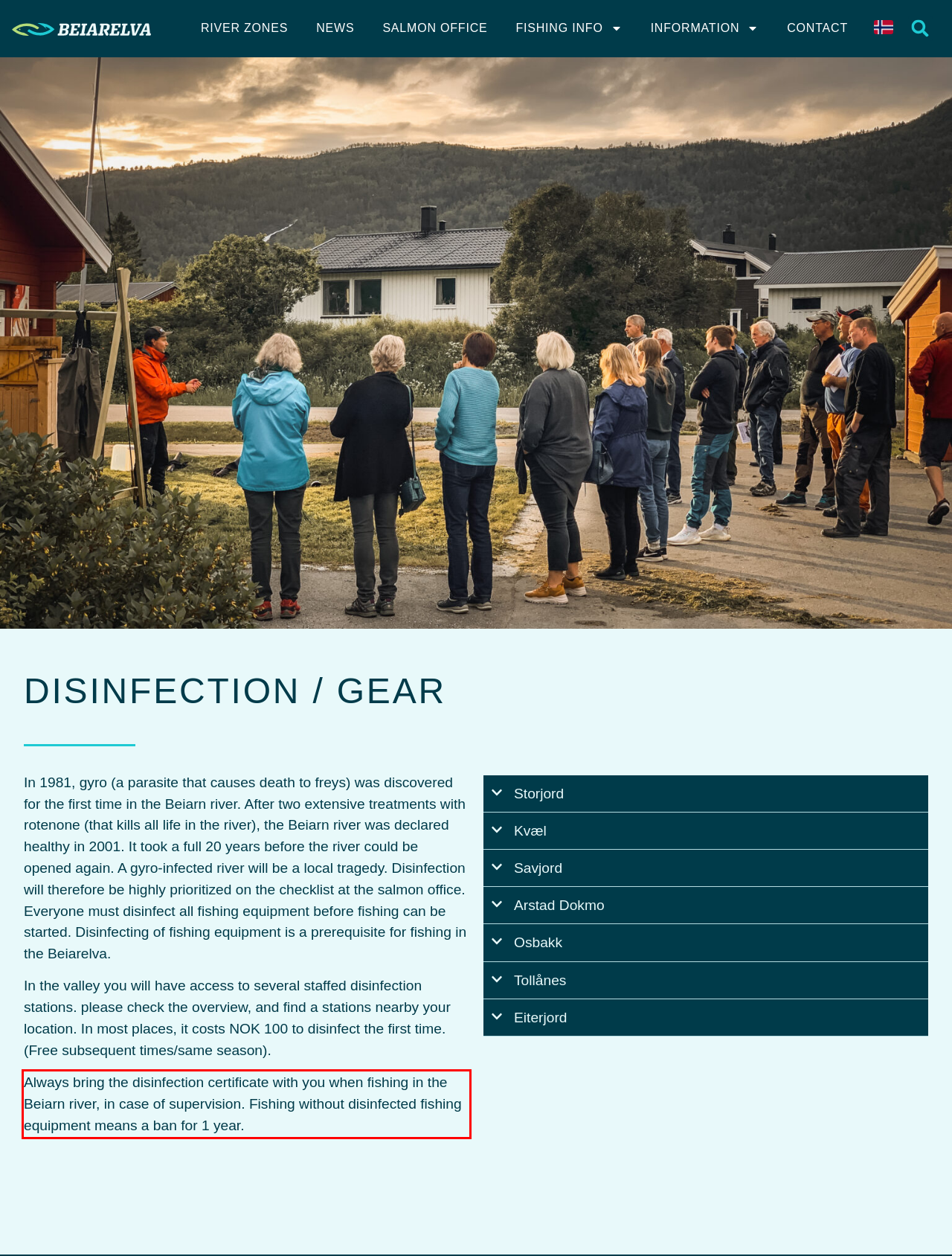Within the provided webpage screenshot, find the red rectangle bounding box and perform OCR to obtain the text content.

Always bring the disinfection certificate with you when fishing in the Beiarn river, in case of supervision. Fishing without disinfected fishing equipment means a ban for 1 year.